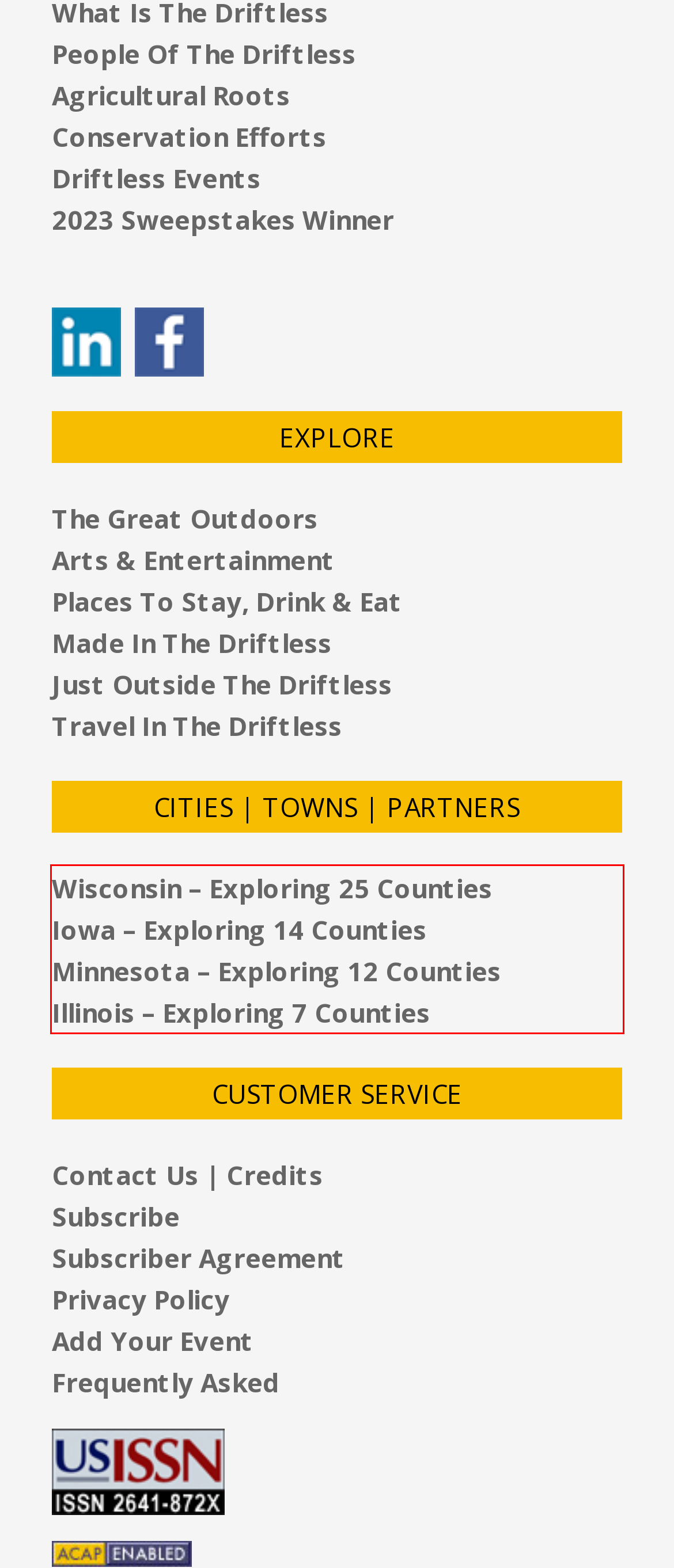You are provided with a screenshot of a webpage that includes a red bounding box. Extract and generate the text content found within the red bounding box.

Wisconsin – Exploring 25 Counties Iowa – Exploring 14 Counties Minnesota – Exploring 12 Counties Illinois – Exploring 7 Counties